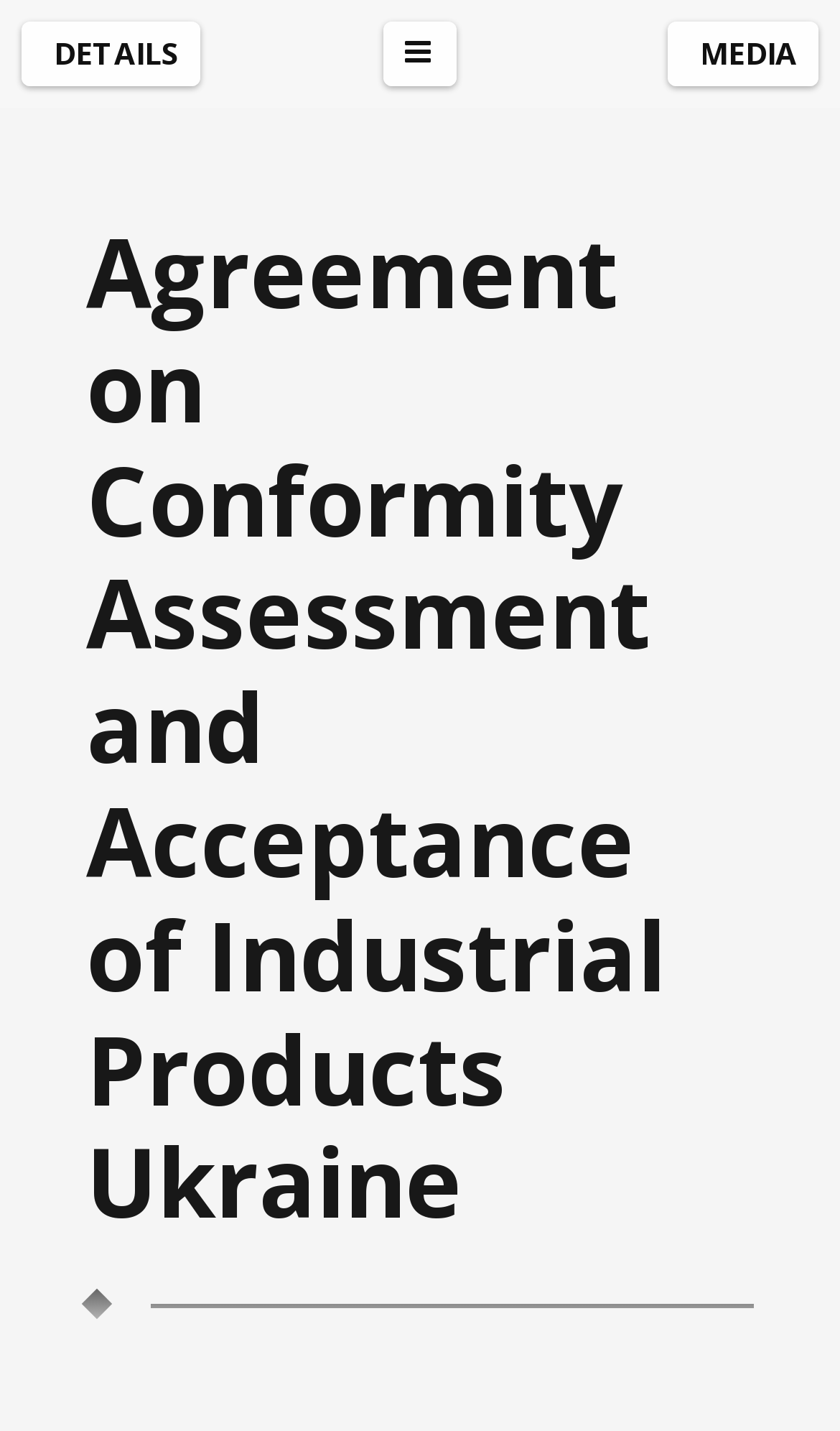Determine the bounding box for the UI element that matches this description: "Media".

[0.795, 0.015, 0.974, 0.06]